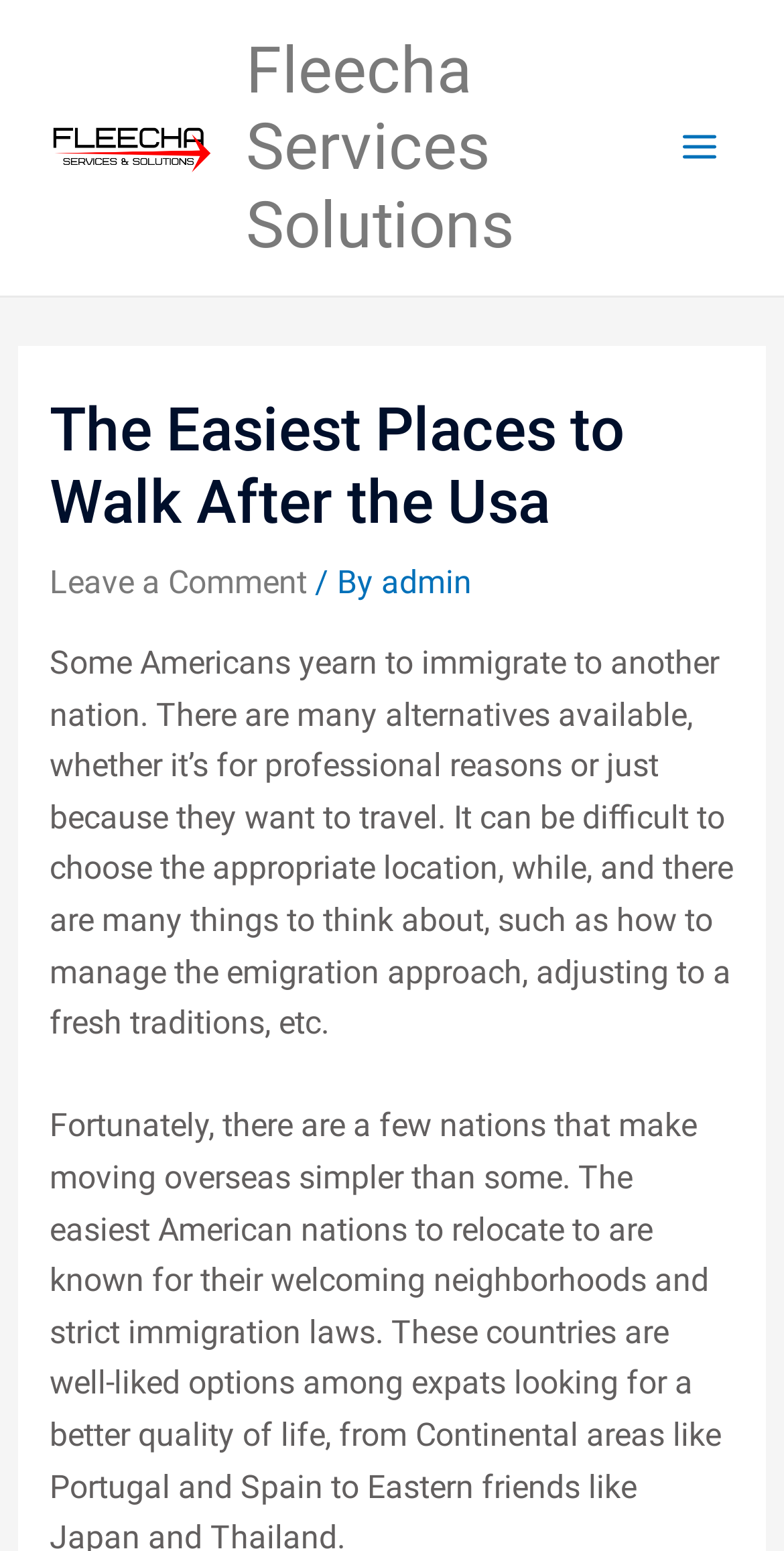Provide a thorough summary of the webpage.

The webpage appears to be a blog post or article about the easiest places to walk after the USA. At the top left, there is a link and an image, both labeled "Fleecha Services Solutions". Below this, there is a larger link with the same label, taking up a significant portion of the top section of the page.

On the top right, there is a button labeled "Main Menu" with an image beside it. When expanded, this menu contains a header section with a heading that reads "The Easiest Places to Walk After the Usa". Below the heading, there is a link to "Leave a Comment" and a static text "/ By" followed by a link to "admin".

The main content of the page is a block of text that discusses Americans immigrating to other countries, the challenges of choosing a location, and the considerations involved in the emigration process, such as adjusting to a new culture. This text is positioned below the header section and takes up a significant portion of the page.